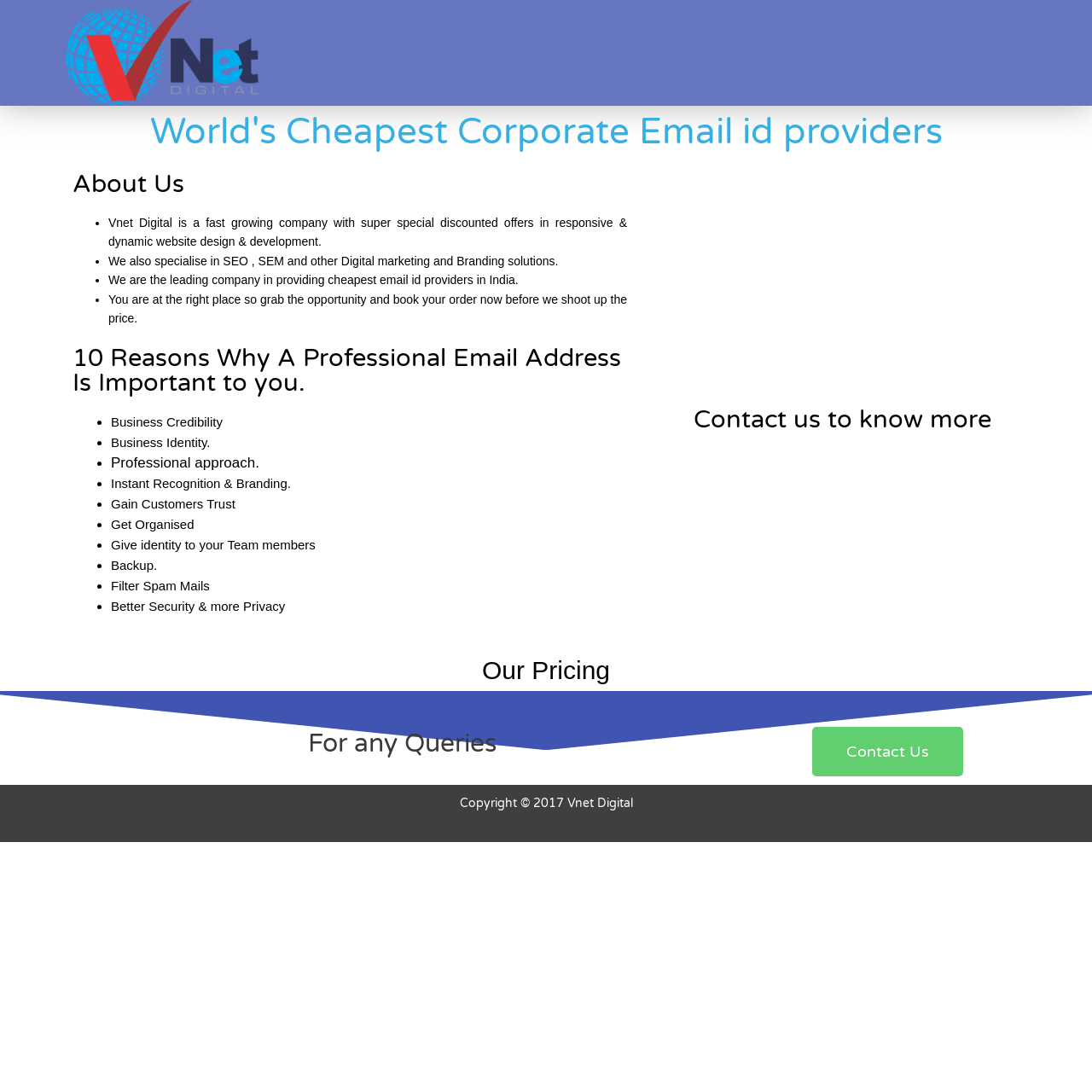Answer in one word or a short phrase: 
How can I contact Vnet Digital?

Through Contact Us link